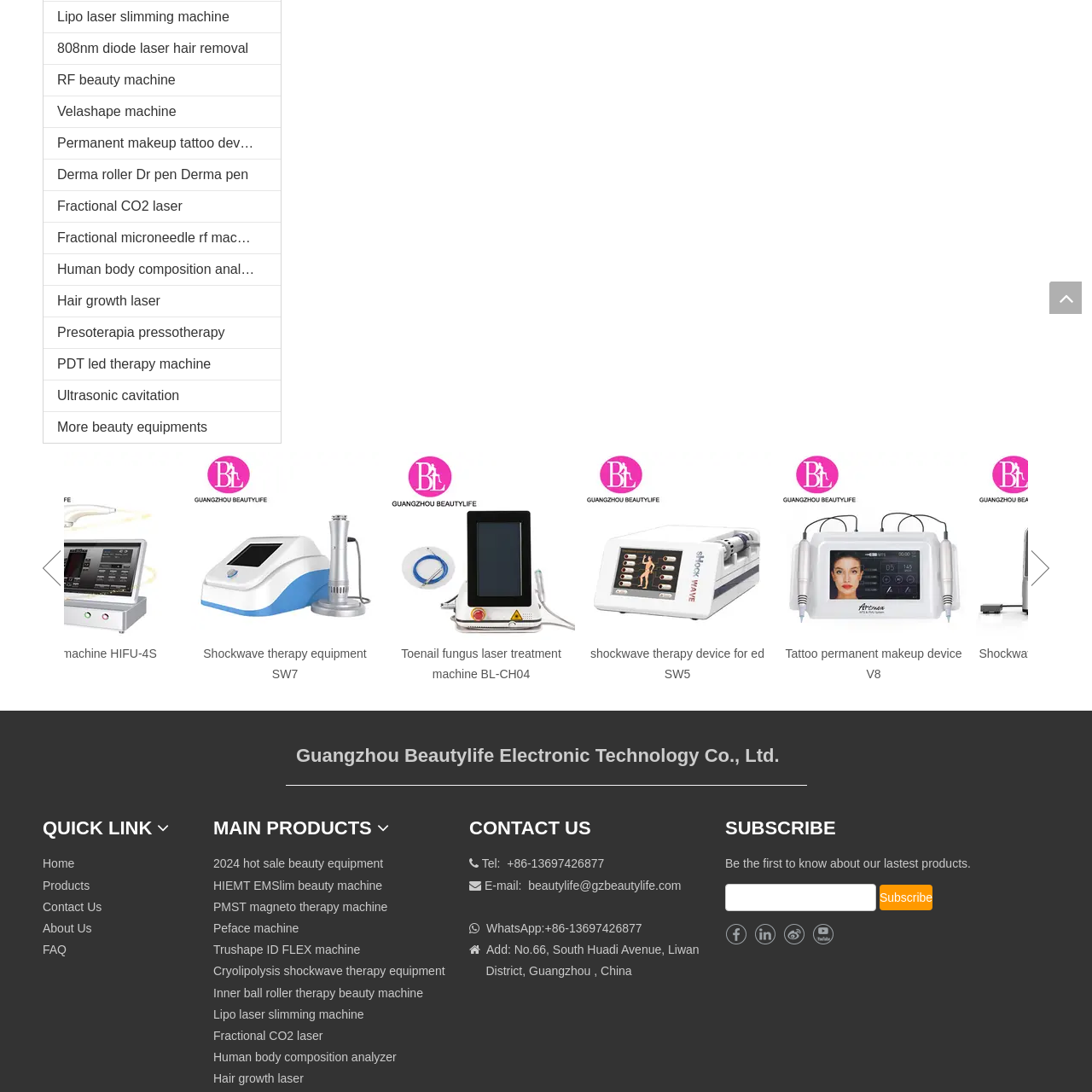Please review the image enclosed by the red bounding box and give a detailed answer to the following question, utilizing the information from the visual: What company offers this equipment?

According to the caption, the equipment is part of the broader range of beauty and medical devices offered by Guangzhou Beautylife Electronic Technology Co., Ltd., which specializes in innovative solutions for beauty and wellness.